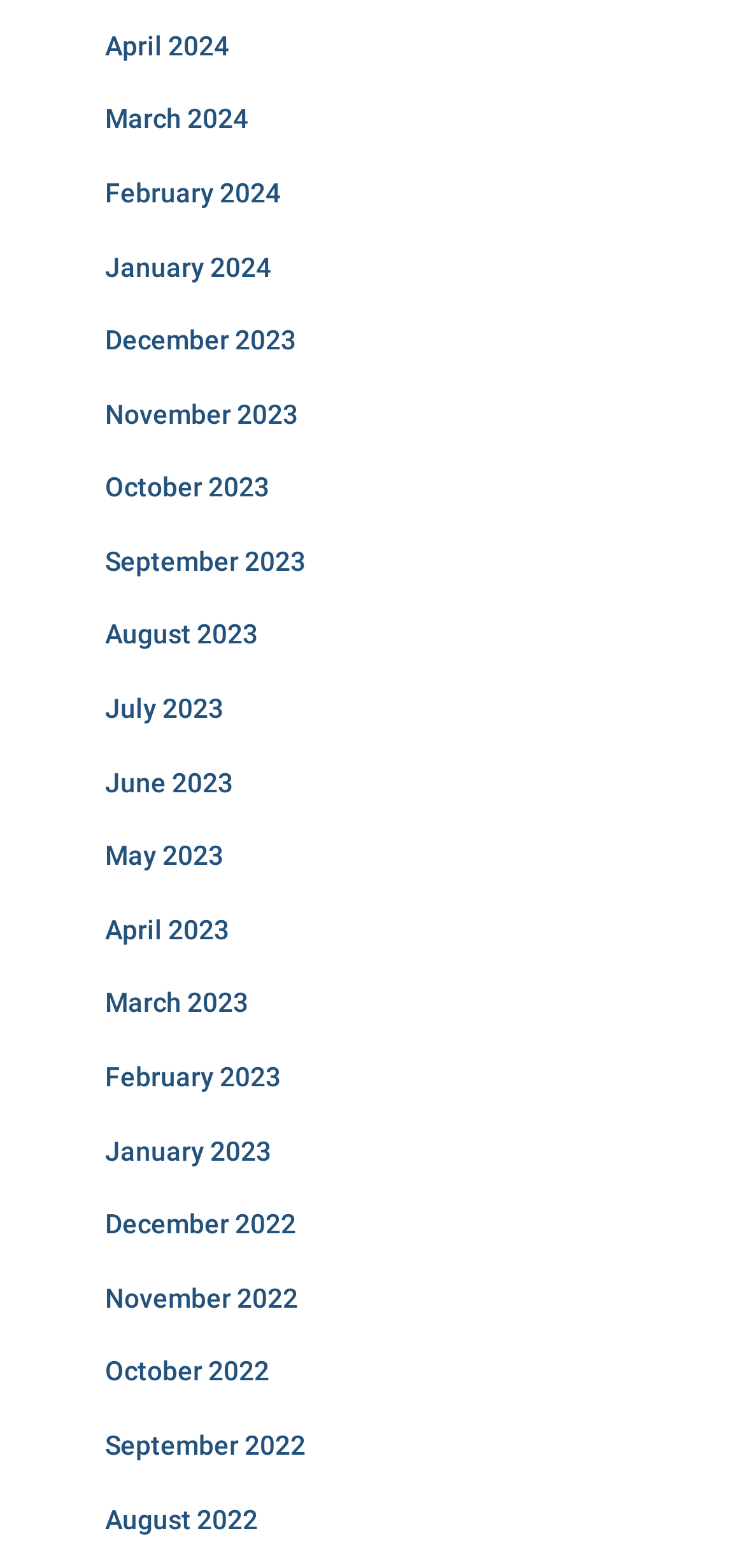Could you find the bounding box coordinates of the clickable area to complete this instruction: "go to March 2023"?

[0.141, 0.63, 0.333, 0.649]